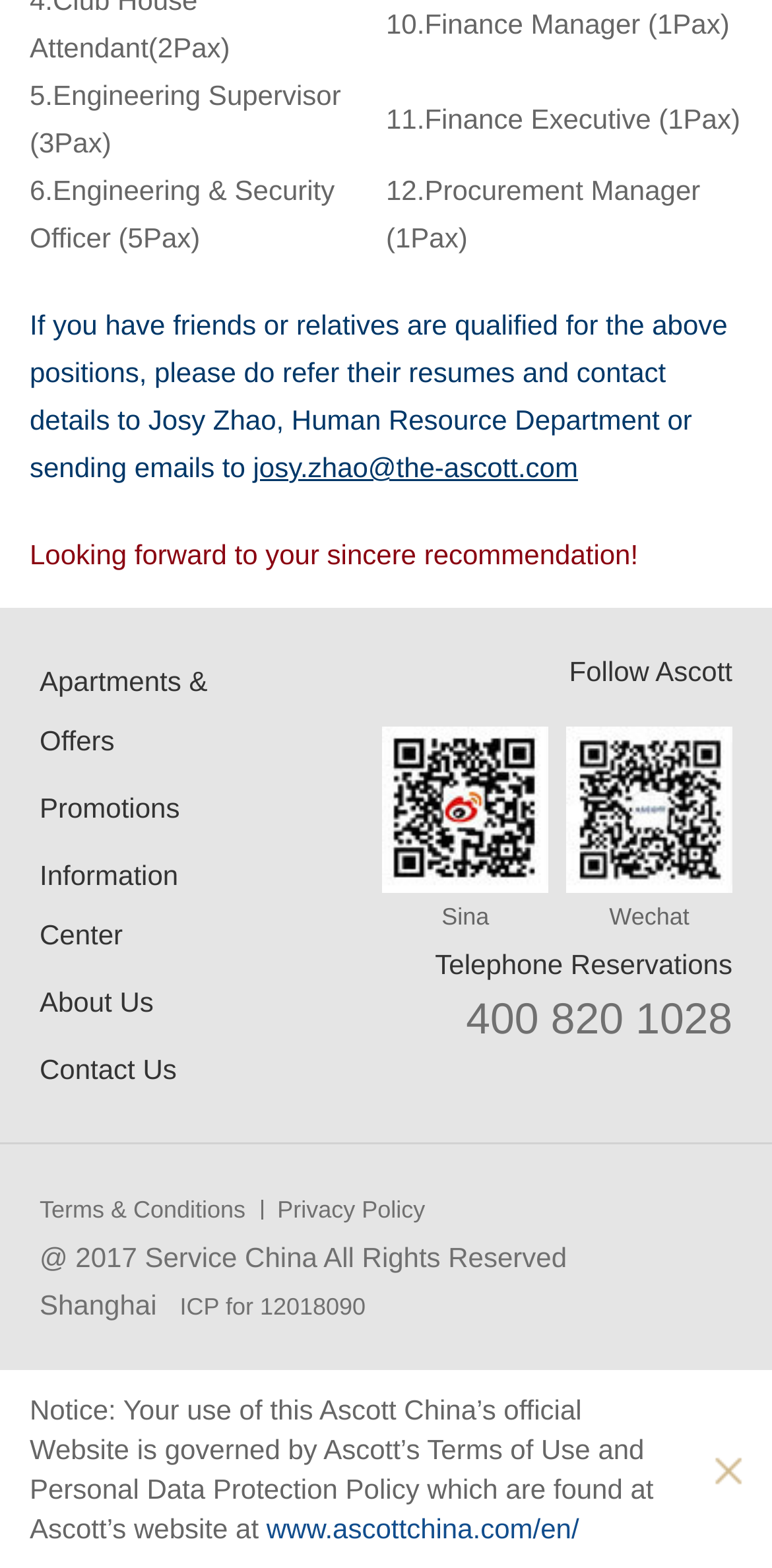Specify the bounding box coordinates of the area to click in order to follow the given instruction: "Visit Ascott China’s official Website."

[0.345, 0.965, 0.75, 0.985]